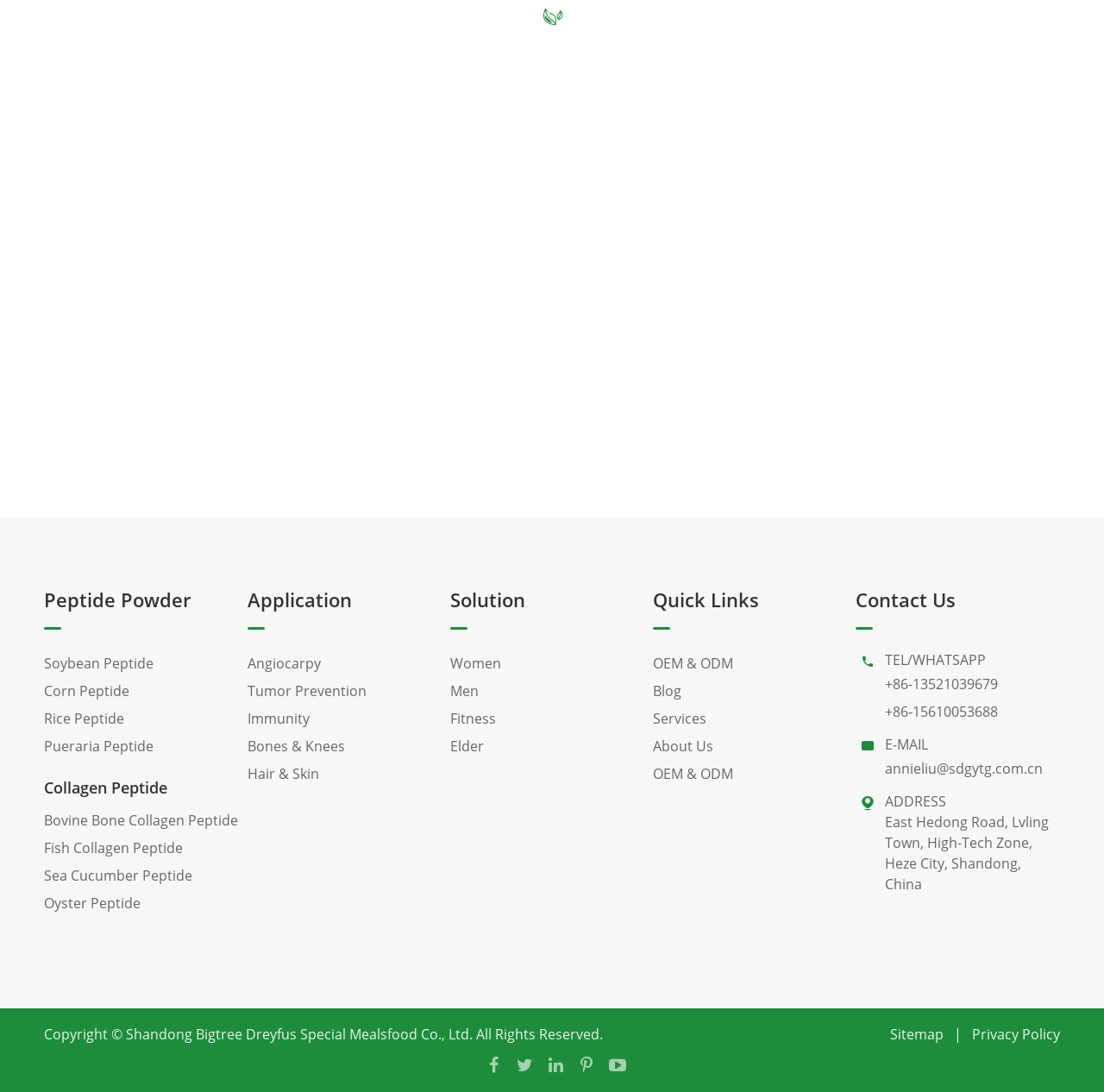Determine the coordinates of the bounding box for the clickable area needed to execute this instruction: "Check Privacy Policy".

[0.88, 0.938, 0.96, 0.955]